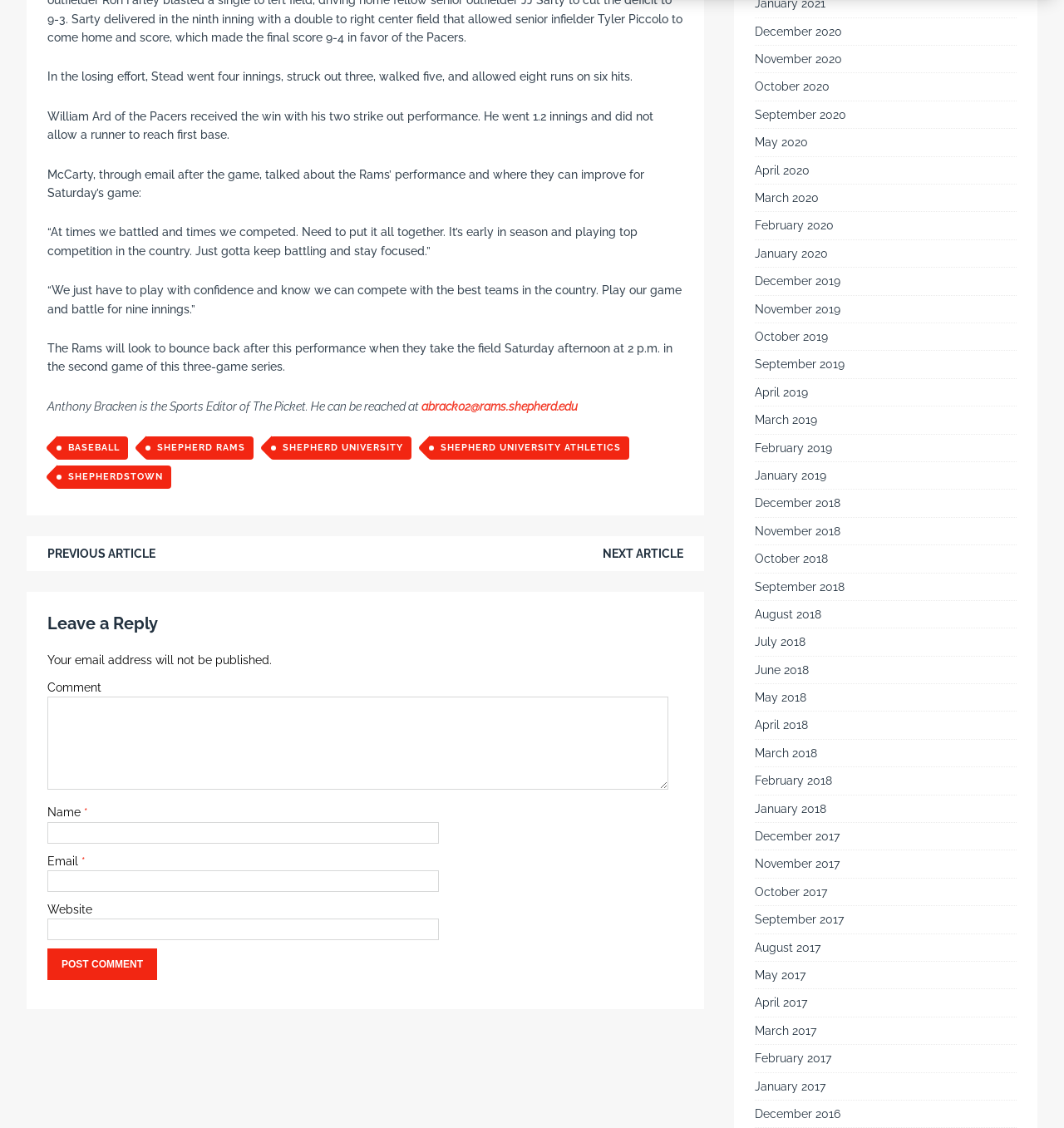Given the element description parent_node: Email * name="email", predict the bounding box coordinates for the UI element in the webpage screenshot. The format should be (top-left x, top-left y, bottom-right x, bottom-right y), and the values should be between 0 and 1.

[0.045, 0.772, 0.413, 0.791]